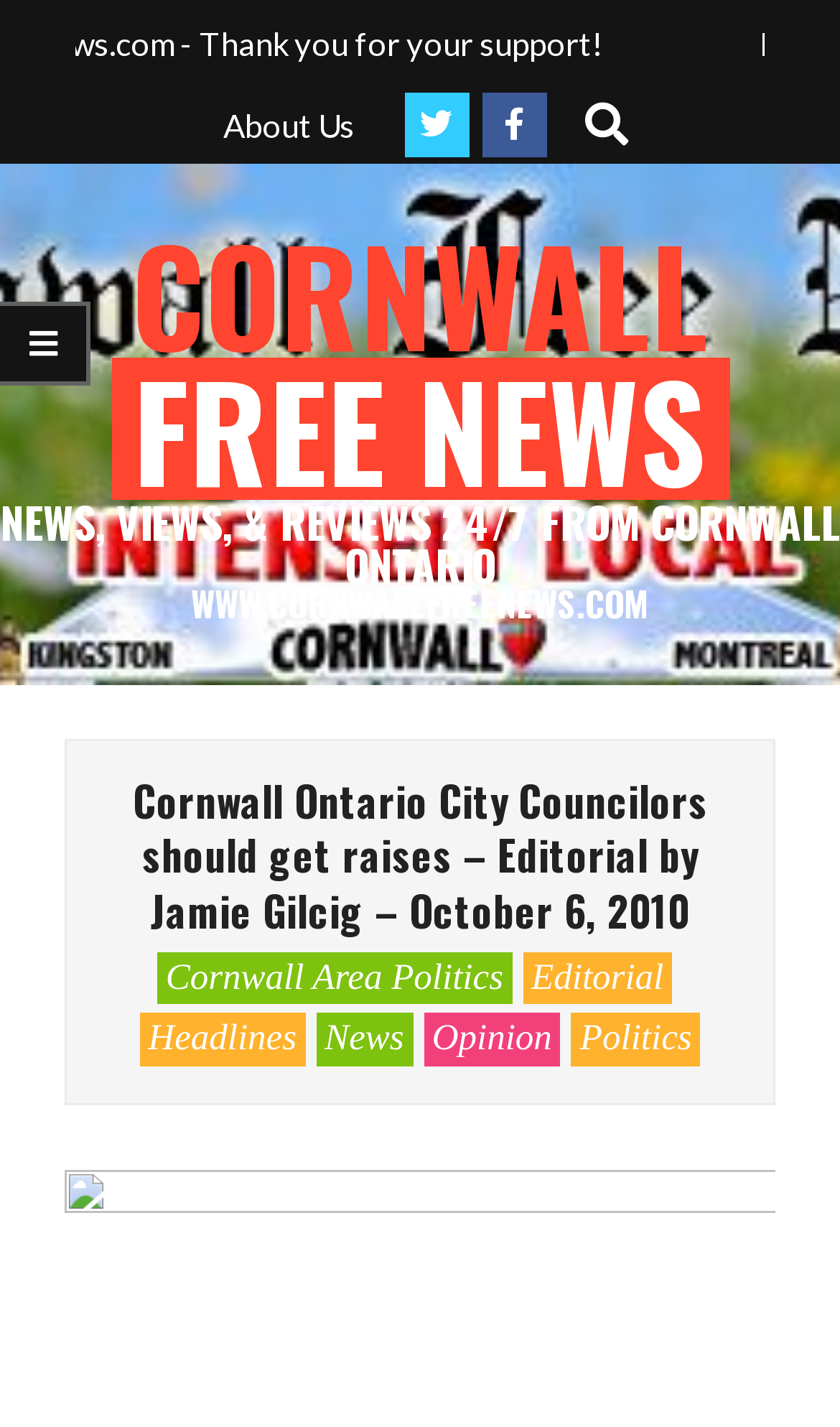Create a detailed summary of all the visual and textual information on the webpage.

The webpage appears to be a news article or editorial page from The Cornwall Free News. At the top left, there is a link to "About Us" and three social media icon links, followed by a search bar with a "Search" label and a text box to input search terms. 

Below the search bar, there is a horizontal banner with the website's name, "CORNWALL FREE NEWS NEWS, VIEWS, & REVIEWS 24/7 FROM CORNWALL ONTARIO WWW.CORNWALLFREENEWS.COM", which spans the entire width of the page. 

On the top left, above the banner, there is a small icon link. 

The main content of the page is an editorial article titled "Cornwall Ontario City Councilors should get raises – Editorial by Jamie Gilcig – October 6, 2010", which takes up most of the page's vertical space. 

To the right of the article title, there are five category links: "Cornwall Area Politics", "Editorial", "Headlines", "News", "Opinion", and "Politics", which are arranged horizontally.